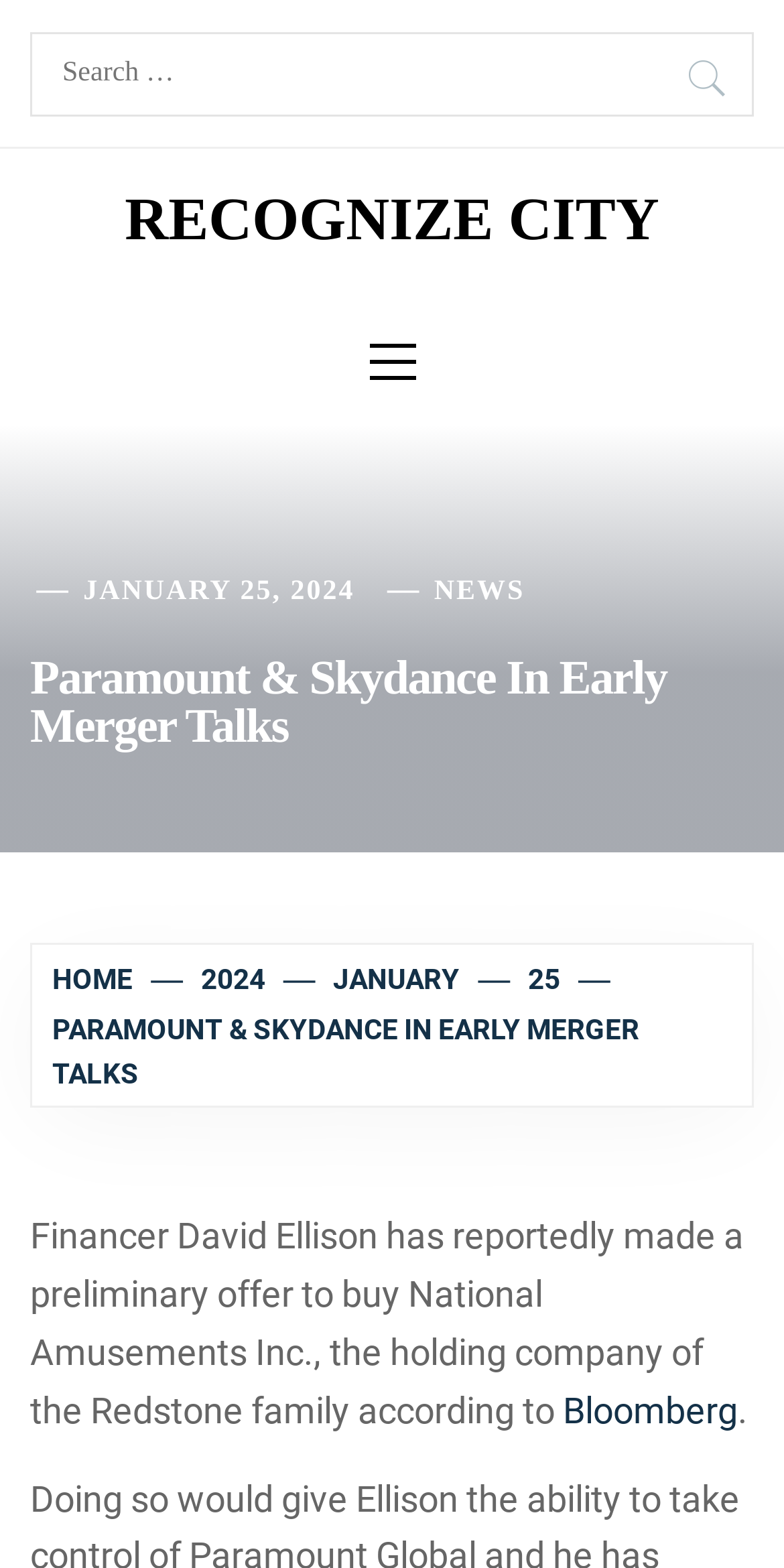What is the name of the company that Financer David Ellison made a preliminary offer to buy?
Please use the image to provide an in-depth answer to the question.

I found the name of the company by reading the text 'Financer David Ellison has reportedly made a preliminary offer to buy National Amusements Inc., the holding company of the Redstone family according to...'.